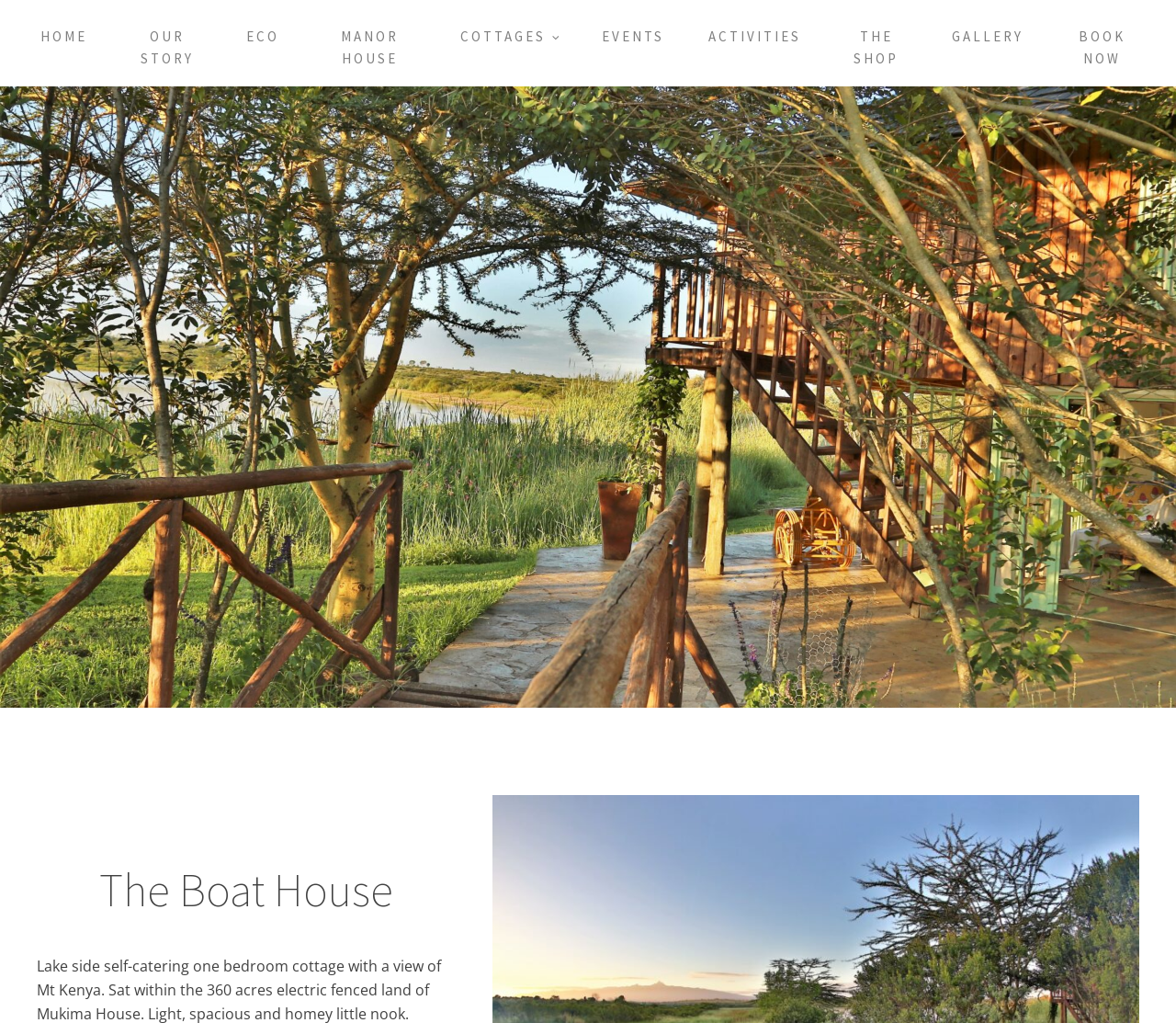Locate and generate the text content of the webpage's heading.

The Boat House